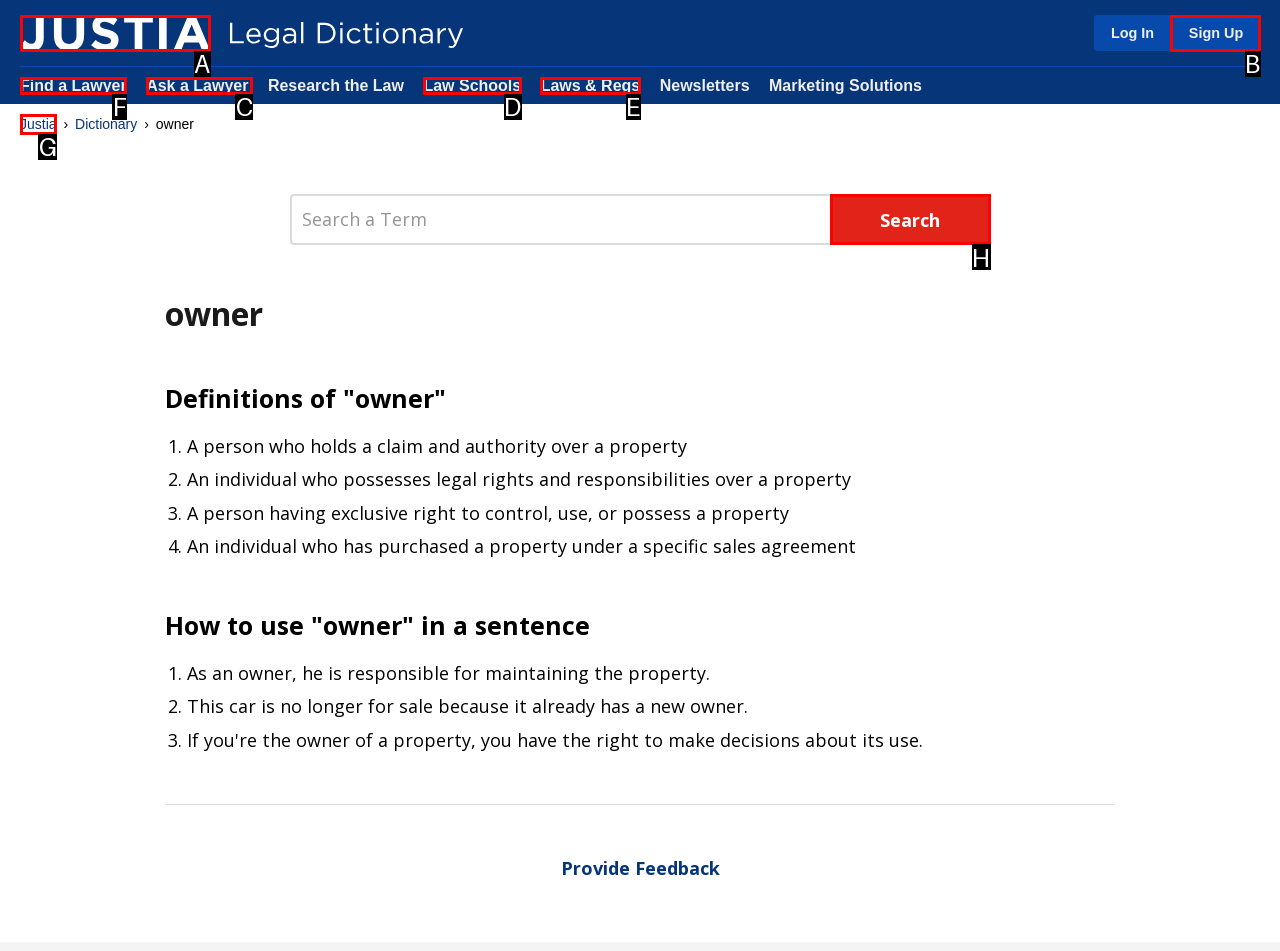Which UI element should you click on to achieve the following task: Follow Bluestream People on Twitter? Provide the letter of the correct option.

None